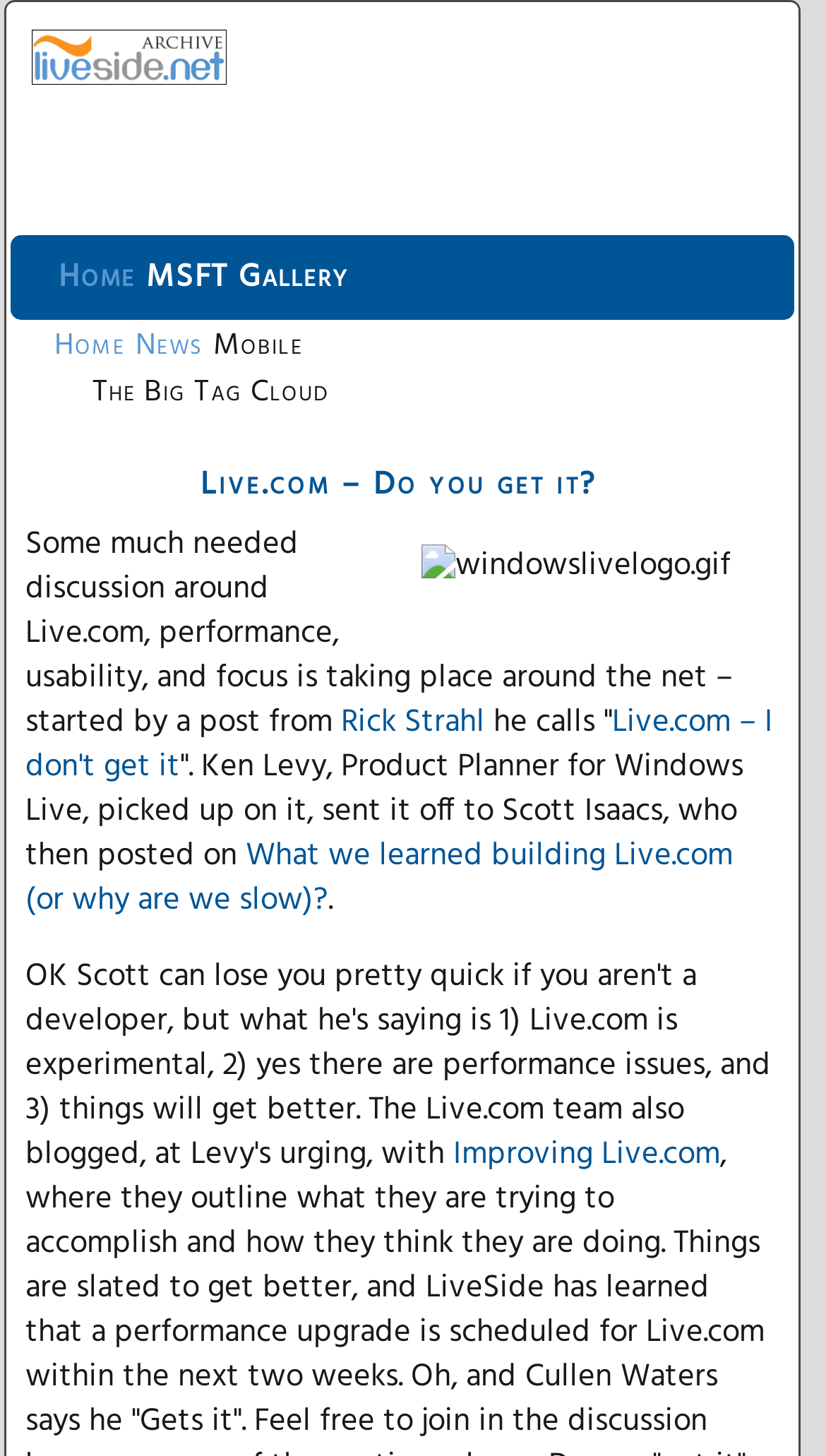Please identify the bounding box coordinates of the clickable area that will allow you to execute the instruction: "Visit LiveSide.net".

[0.038, 0.035, 0.274, 0.07]